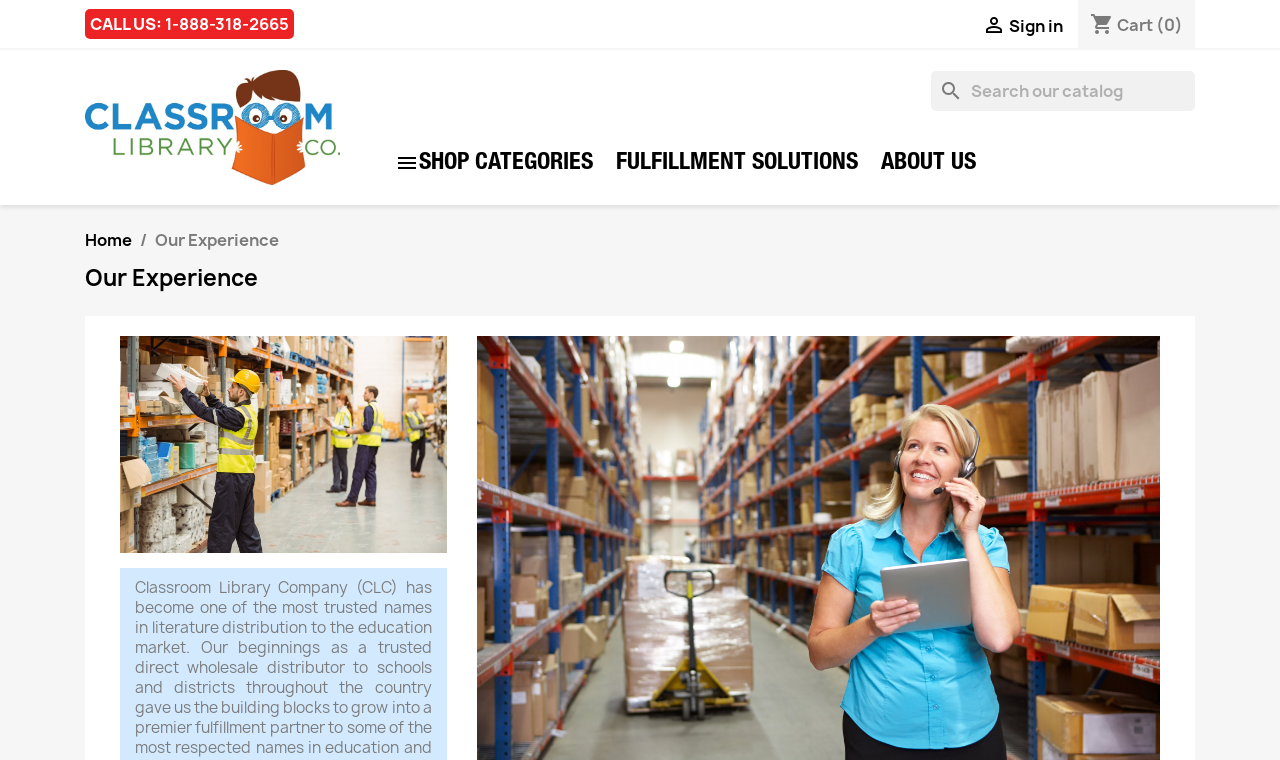Construct a comprehensive description capturing every detail on the webpage.

The webpage is about "Our Experience" and appears to be a company website. At the top, there is a header section that spans the entire width of the page. Within this section, there are several elements, including a "CALL US:" label, a phone number "1-888-318-2665", a "Sign in" link, a "Cart" label with a count of "(0)" items, and a company logo "Classroom Library Company" with an image. 

To the right of the company logo, there is a search box labeled "Search". Below the search box, there are three links: "SHOP CATEGORIES", "FULFILLMENT SOLUTIONS", and "ABOUT US". 

Below the header section, there is a navigation menu with a "Home" link and a "Our Experience" label. 

The main content of the page is headed by a large heading "Our Experience" and features a prominent image "Classroom Library Company Distribution" that takes up a significant portion of the page.